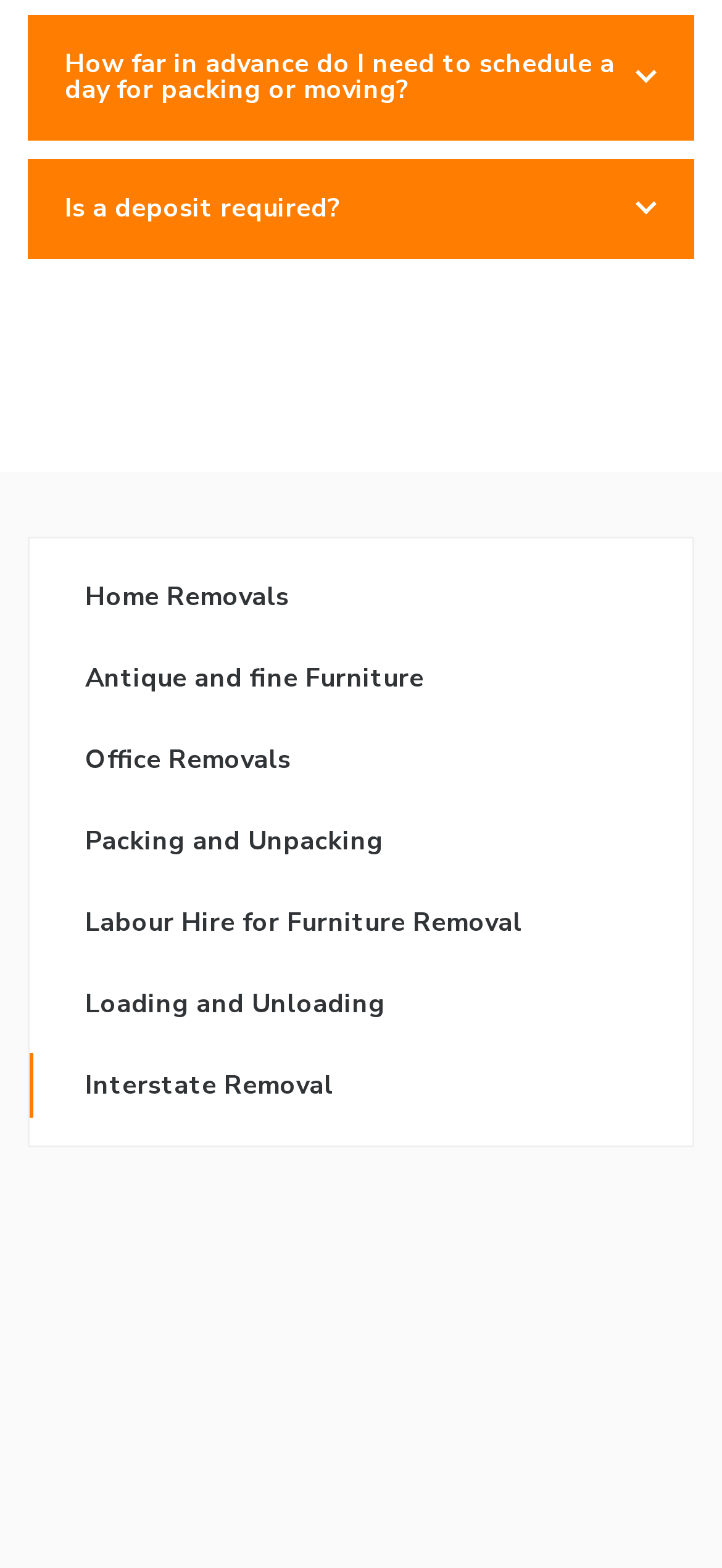Find the bounding box coordinates of the clickable area required to complete the following action: "Click on 'How far in advance do I need to schedule a day for packing or moving?'".

[0.038, 0.01, 0.962, 0.09]